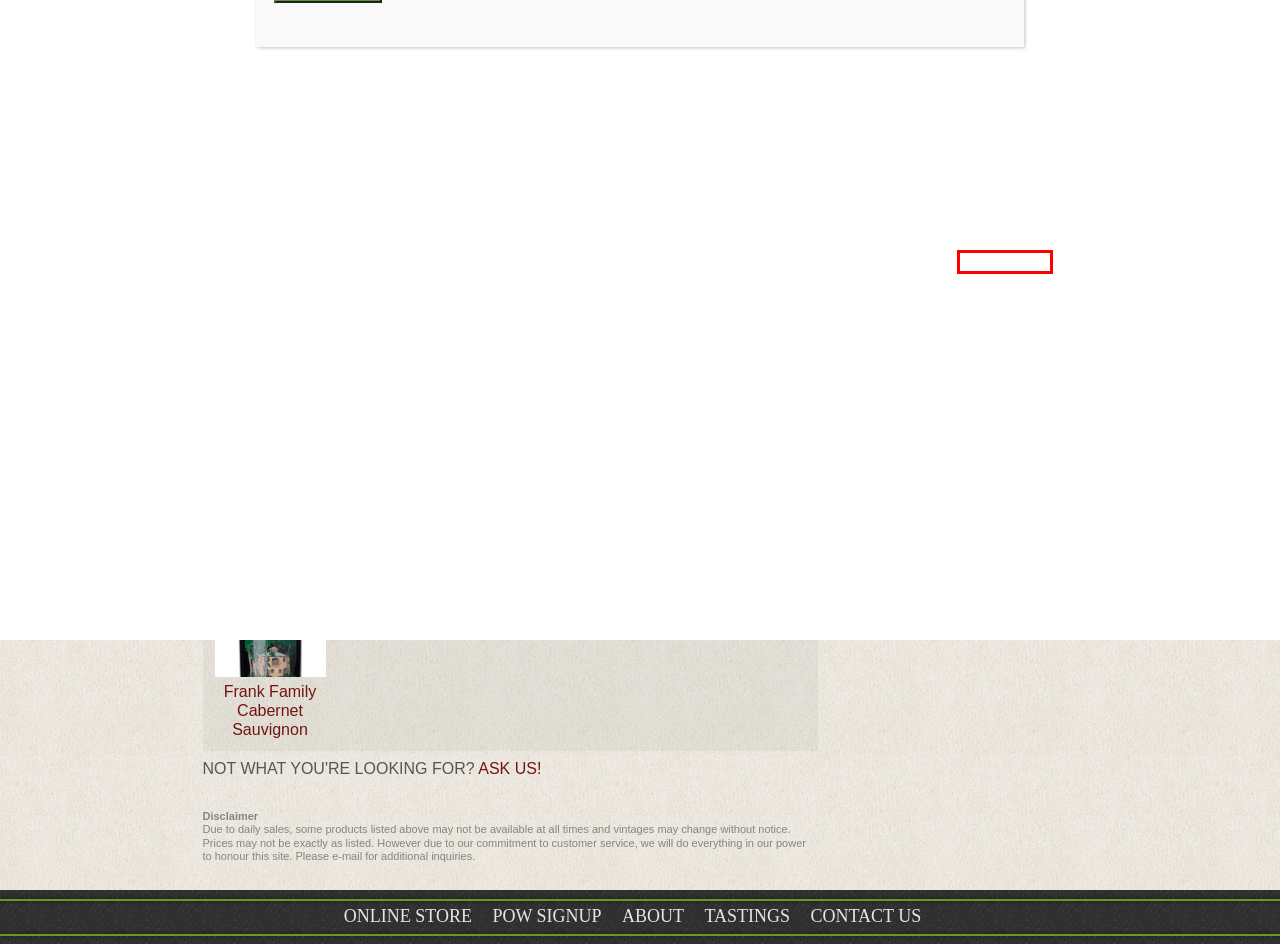Examine the screenshot of a webpage with a red bounding box around an element. Then, select the webpage description that best represents the new page after clicking the highlighted element. Here are the descriptions:
A. Mollydooker the Maitre D’ Cabernet Sauvignon - Edmonton Wine Stores - Baseline Wine and Spirits
B. Frank Family Cabernet Sauvignon - Edmonton Wine Stores - Baseline Wine and Spirits
C. Honig Cabernet Sauvignon - Edmonton Wine Stores - Baseline Wine and Spirits
D. Product Request - Edmonton Wine Stores - Baseline Wine and Spirits
E. Australia - Edmonton Wine Stores - Baseline Wine and Spirits
F. Louis M. Martini Napa Cabernet Sauvignon - Edmonton Wine Stores - Baseline Wine and Spirits
G. Two Hands Sexy Beast Cabernet Sauvignon - Edmonton Wine Stores - Baseline Wine and Spirits
H. Concept - Edmonton Wine Stores - Baseline Wine and Spirits

D